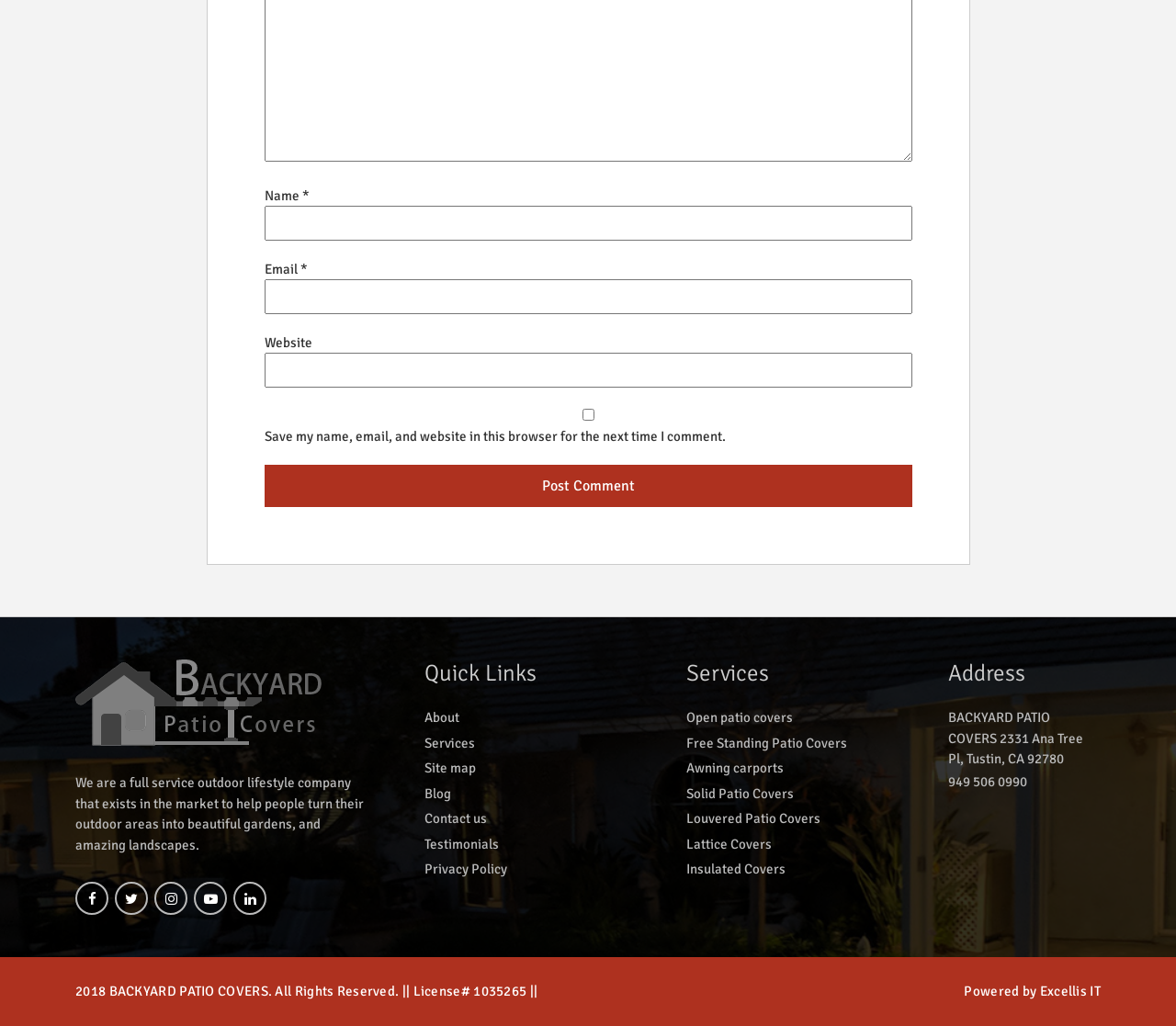Provide a brief response to the question below using one word or phrase:
What is the name of the company that powered the website?

Excellis IT